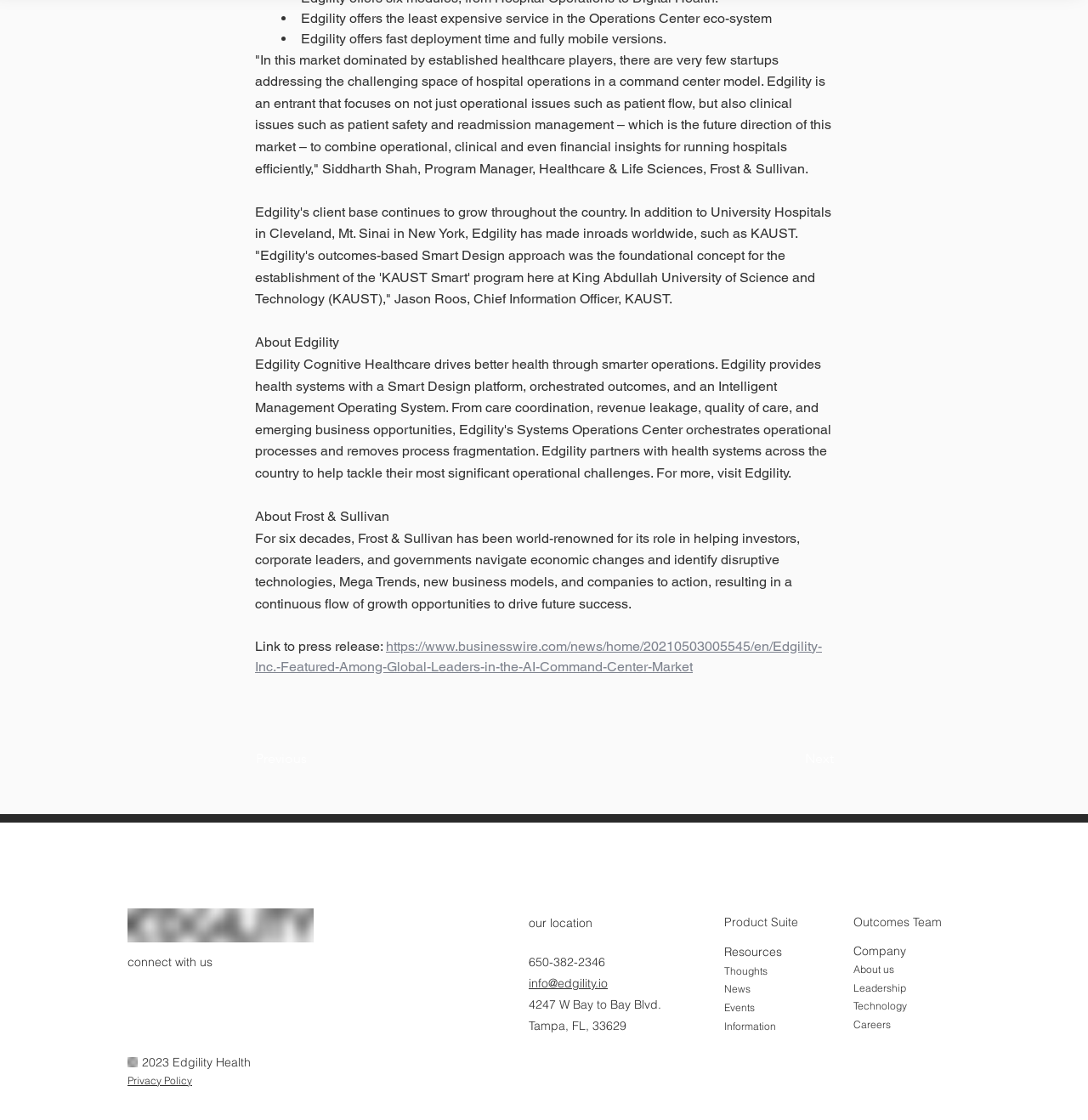Given the element description, predict the bounding box coordinates in the format (top-left x, top-left y, bottom-right x, bottom-right y), using floating point numbers between 0 and 1: Previous

[0.235, 0.662, 0.338, 0.692]